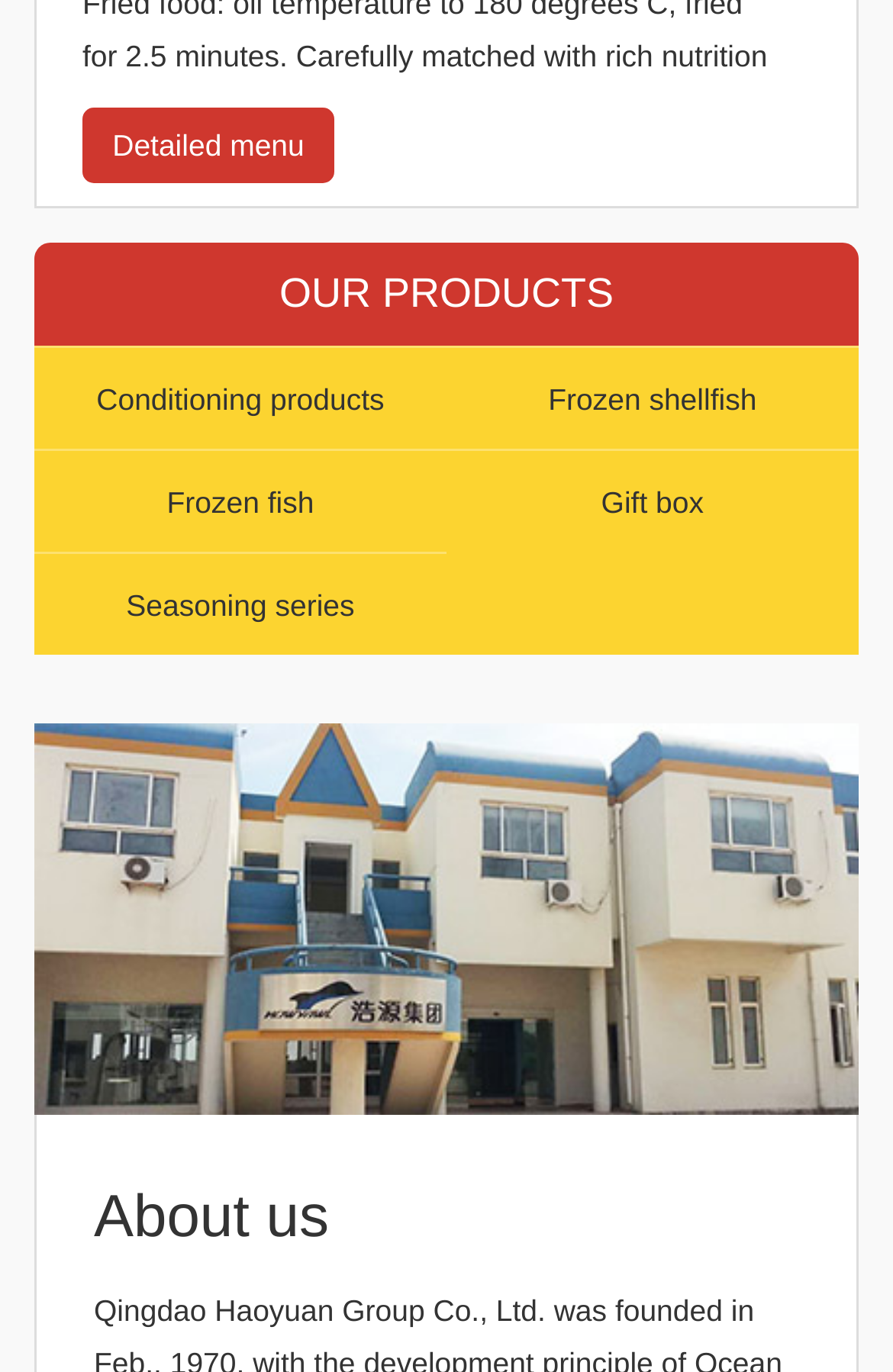Utilize the details in the image to give a detailed response to the question: How many product categories are listed?

There are 6 product categories listed because there are 6 links under the 'OUR PRODUCTS' heading, which are 'Conditioning products', 'Frozen shellfish', 'Frozen fish', 'Gift box', 'Seasoning series', and 'Detailed menu'.